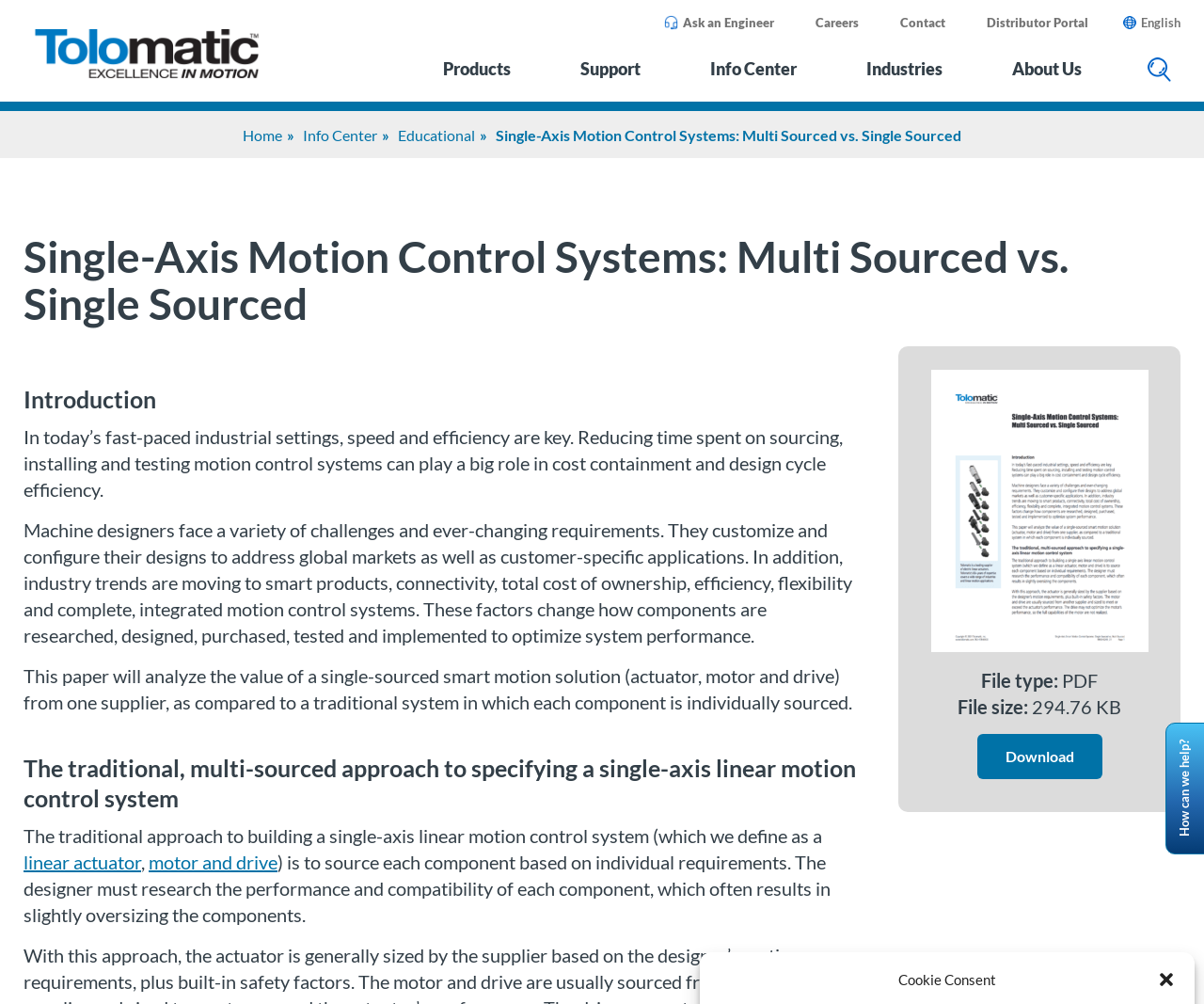What is the benefit of reducing time spent on sourcing and testing motion control systems?
Please answer the question with a single word or phrase, referencing the image.

Cost containment and design cycle efficiency